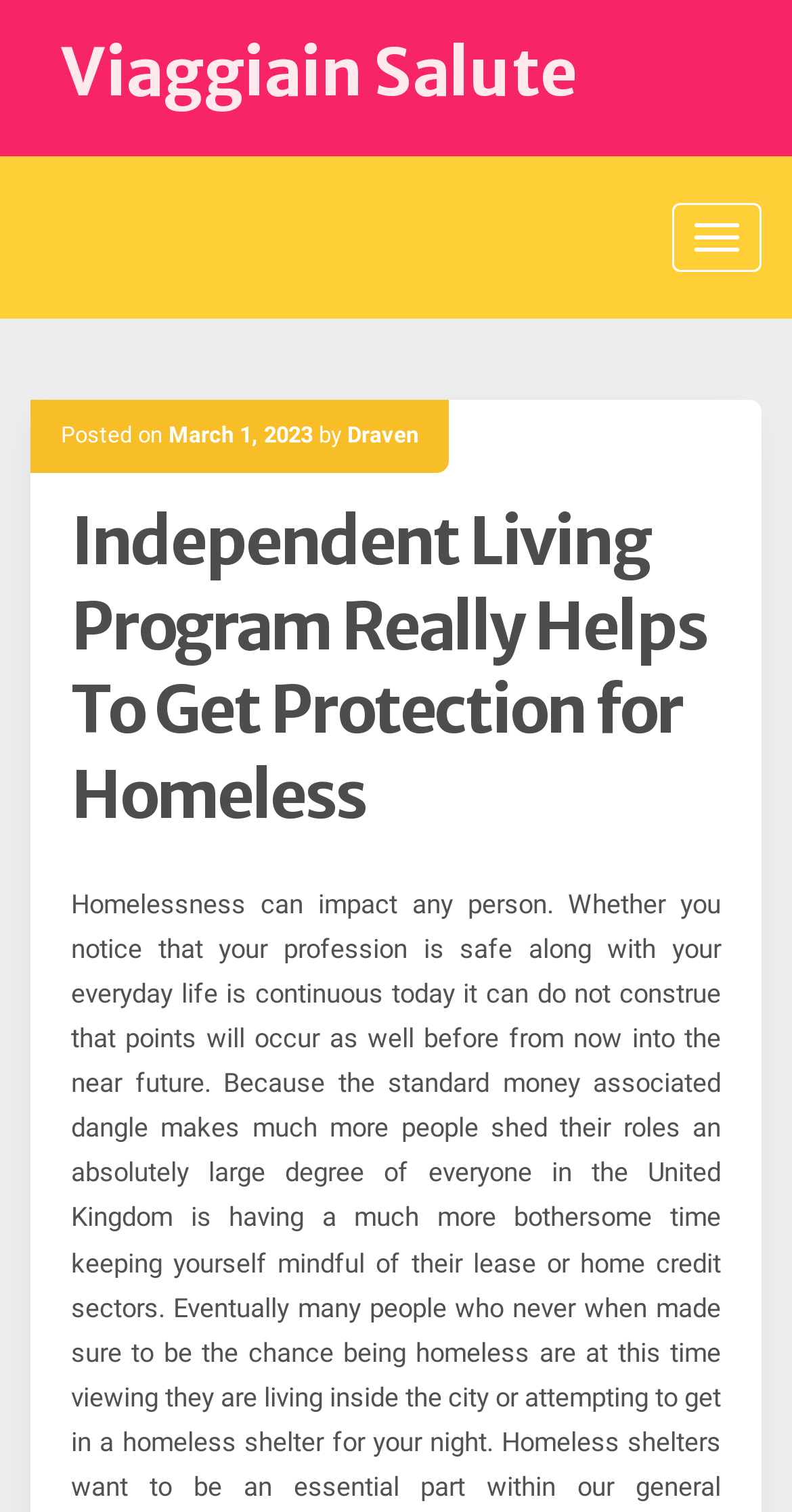Please examine the image and answer the question with a detailed explanation:
What is the date of the post?

I found the date of the post by looking at the link 'March 1, 2023' which is located below the header and above the main content of the webpage.